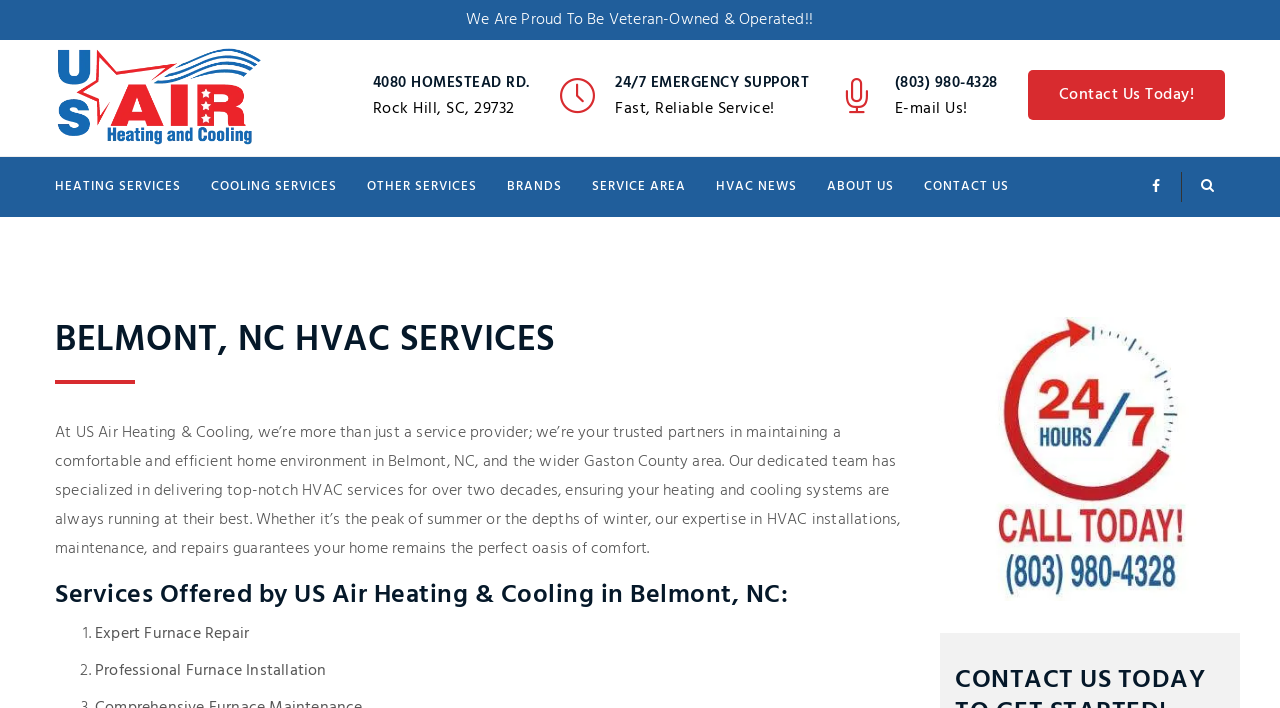What services does US Air Heating & Cooling offer in Belmont, NC?
Using the visual information from the image, give a one-word or short-phrase answer.

HVAC services